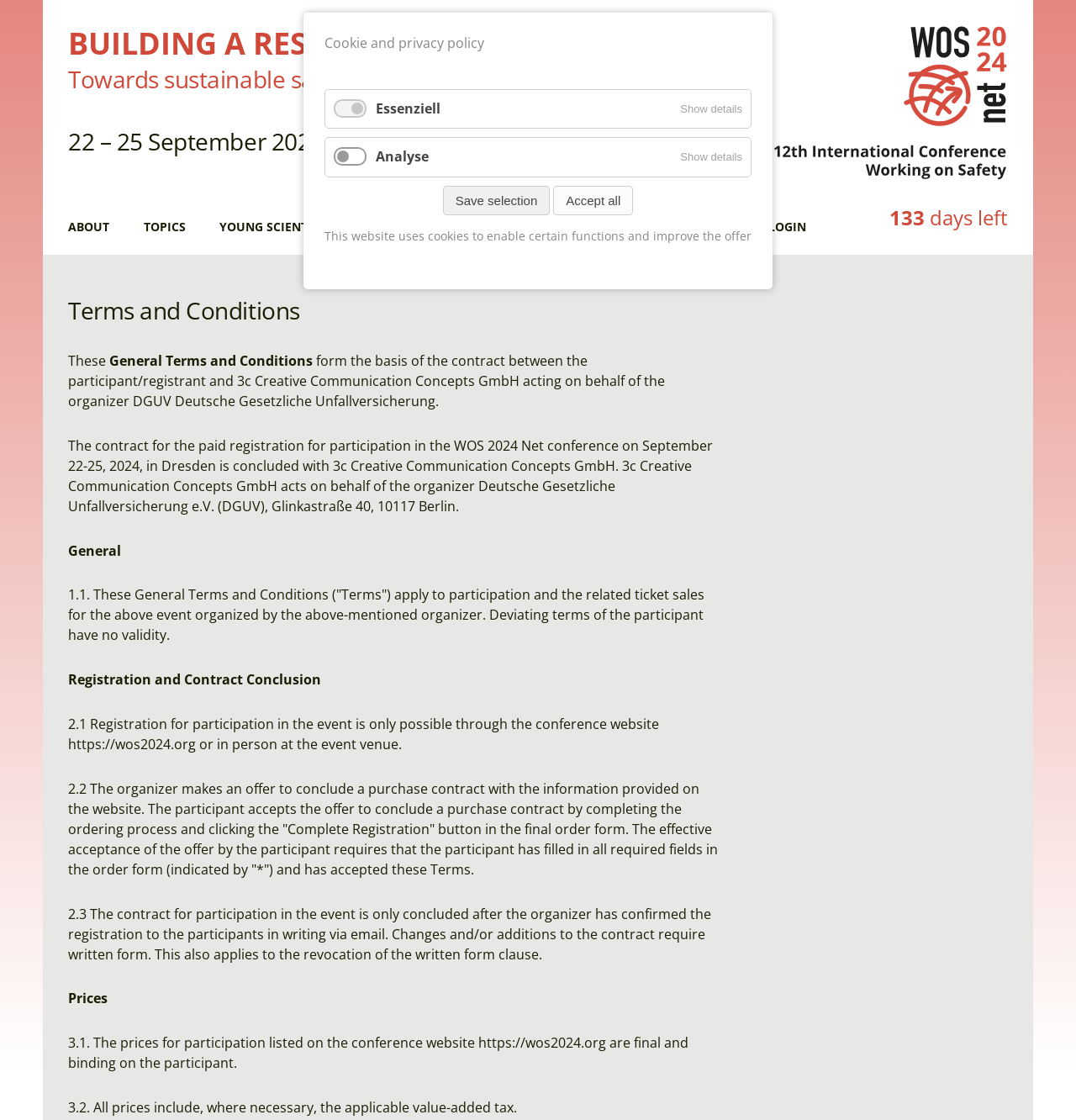Provide the bounding box coordinates, formatted as (top-left x, top-left y, bottom-right x, bottom-right y), with all values being floating point numbers between 0 and 1. Identify the bounding box of the UI element that matches the description: Save selection

[0.411, 0.166, 0.511, 0.192]